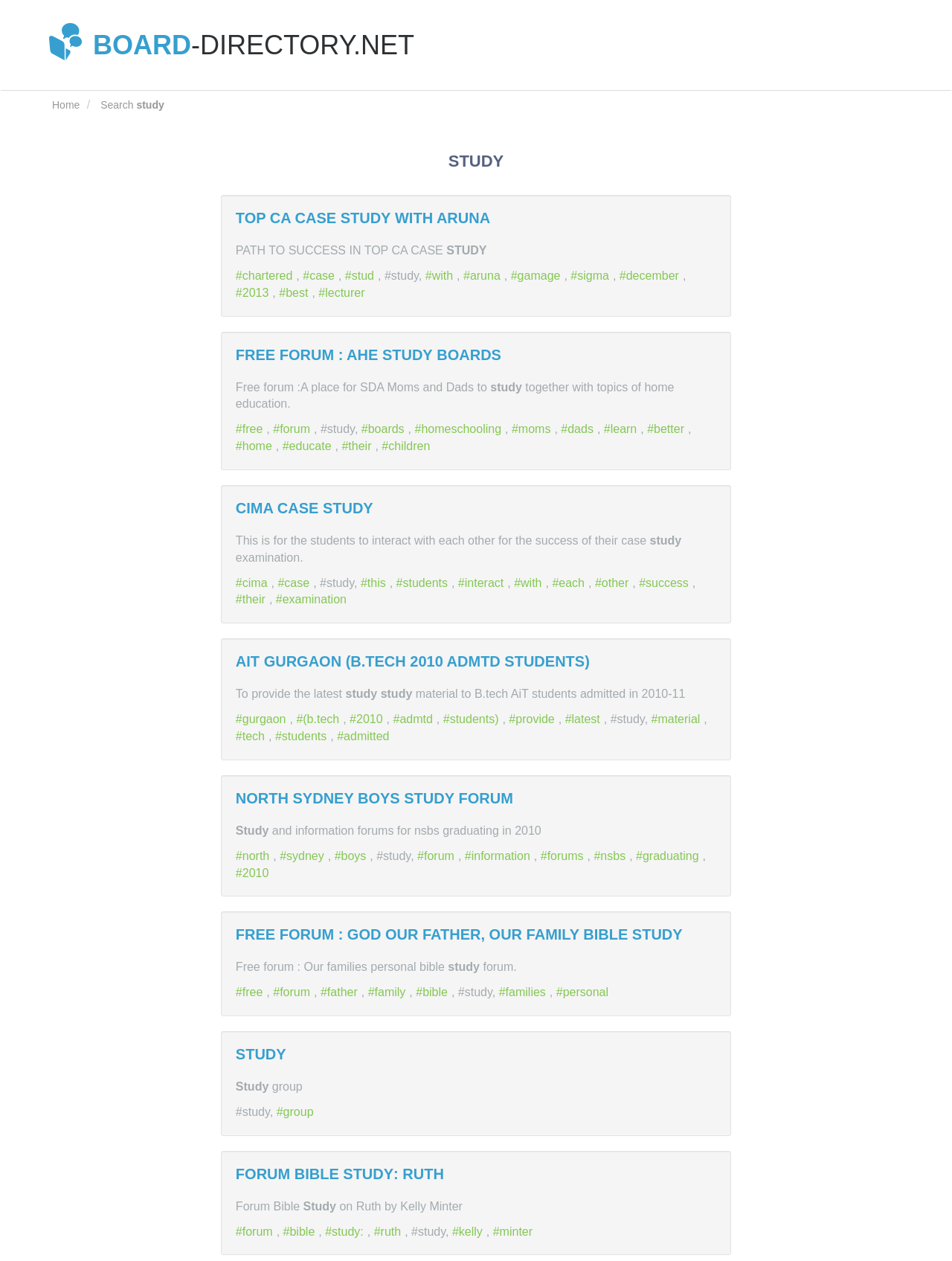Could you please study the image and provide a detailed answer to the question:
What is the purpose of the study?

The purpose of the study can be determined by reading the text 'This is for the students to interact with each other for the success of their case study examination.' which suggests that the study is aimed at helping students succeed in their case study examination.